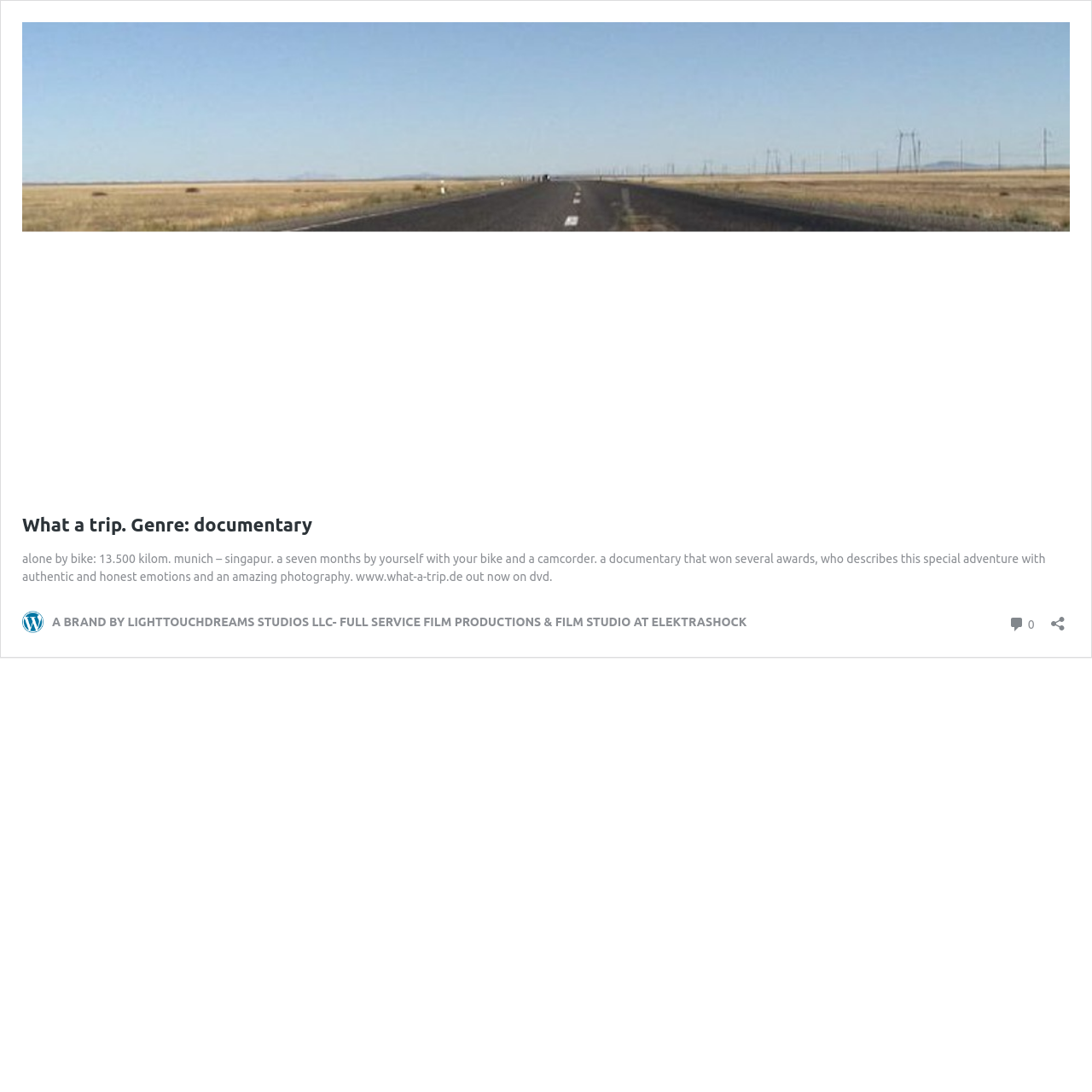Can you look at the image and give a comprehensive answer to the question:
What is the purpose of the button?

The purpose of the button can be determined by reading the text 'Open sharing dialog' which is the description of the button element.